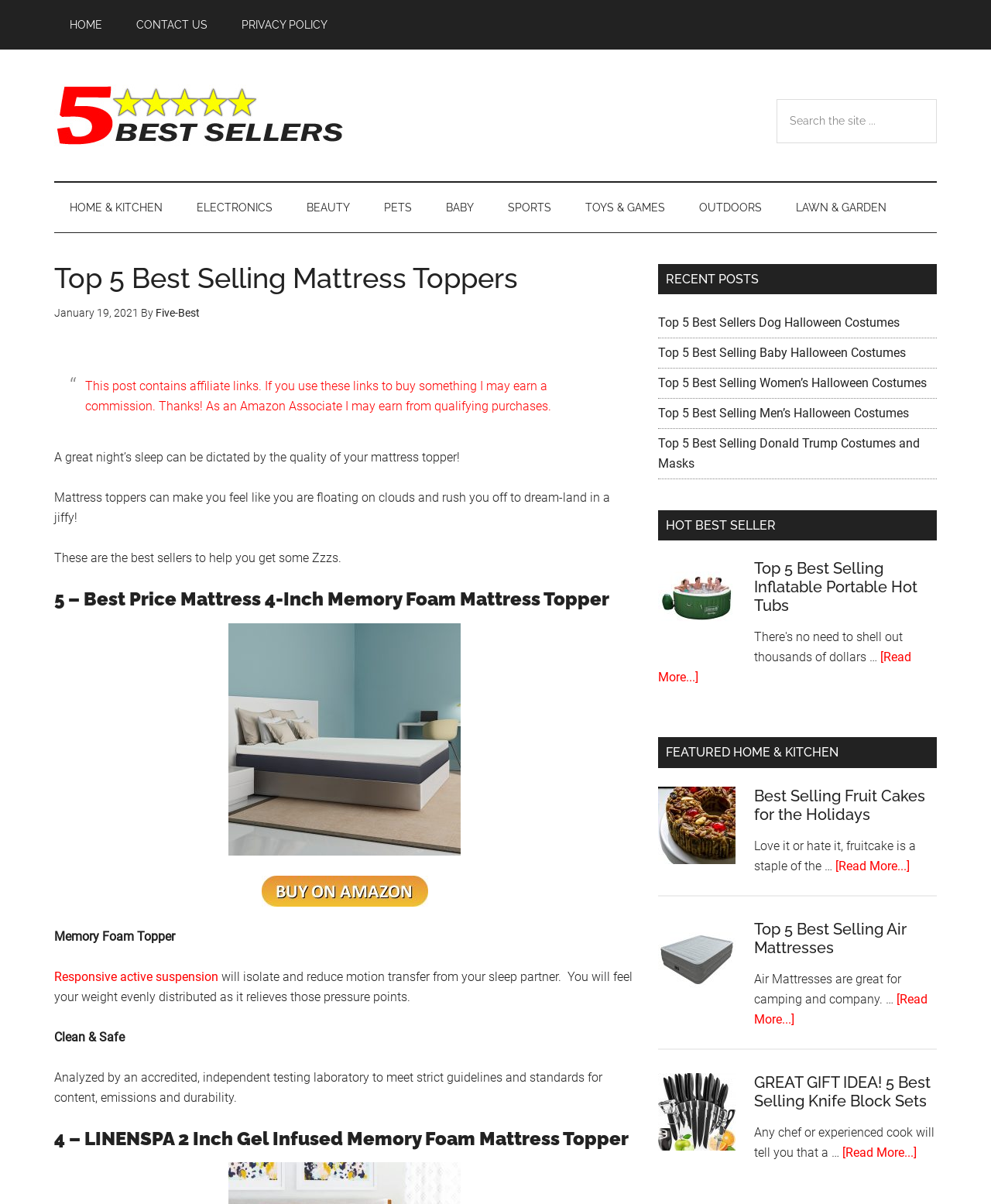Please identify the bounding box coordinates of the clickable area that will fulfill the following instruction: "Check out GREAT GIFT IDEA! 5 Best Selling Knife Block Sets". The coordinates should be in the format of four float numbers between 0 and 1, i.e., [left, top, right, bottom].

[0.664, 0.891, 0.945, 0.922]